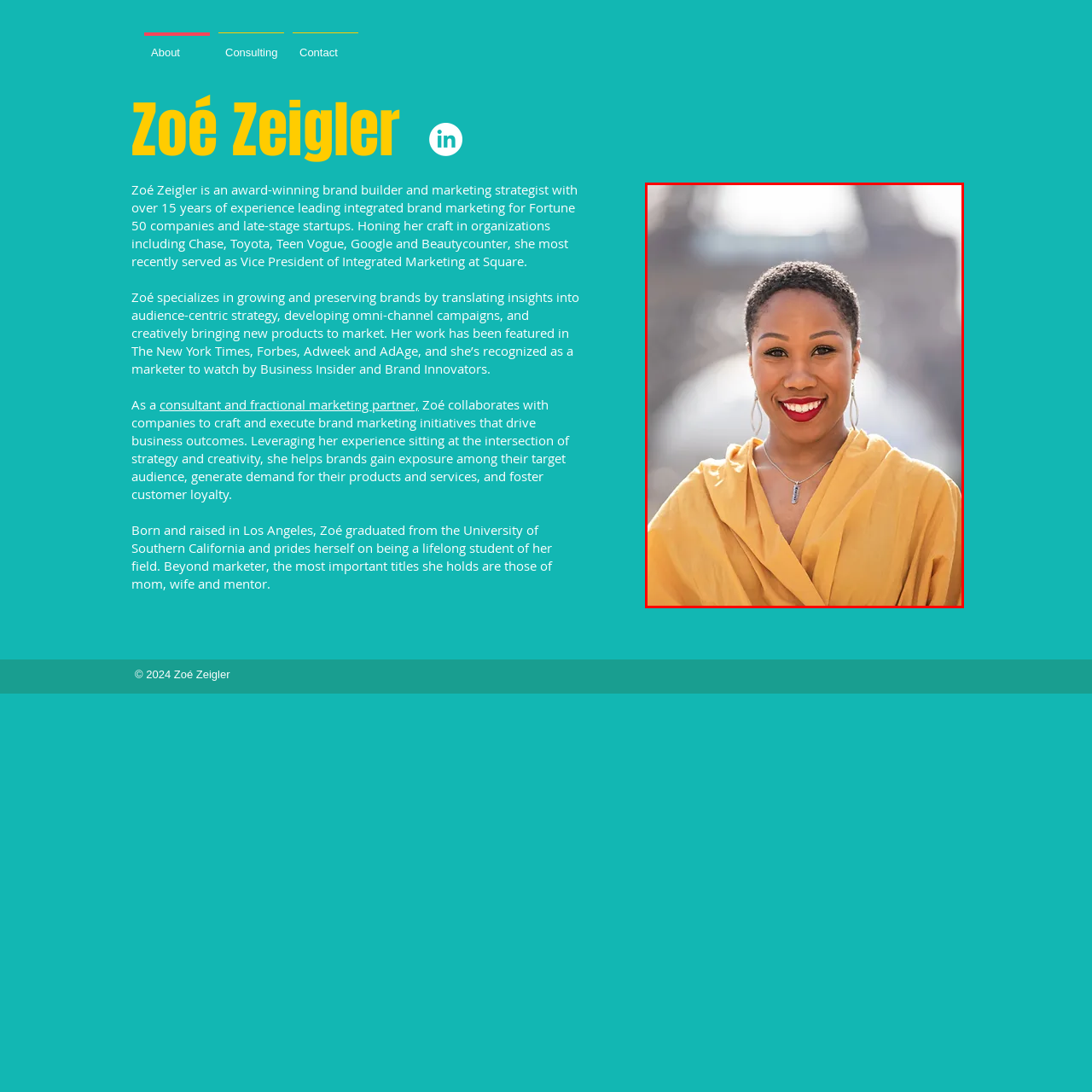Direct your attention to the image encased in a red frame, What is the style of Zoé Zeigler's hairstyle? Please answer in one word or a brief phrase.

short, natural